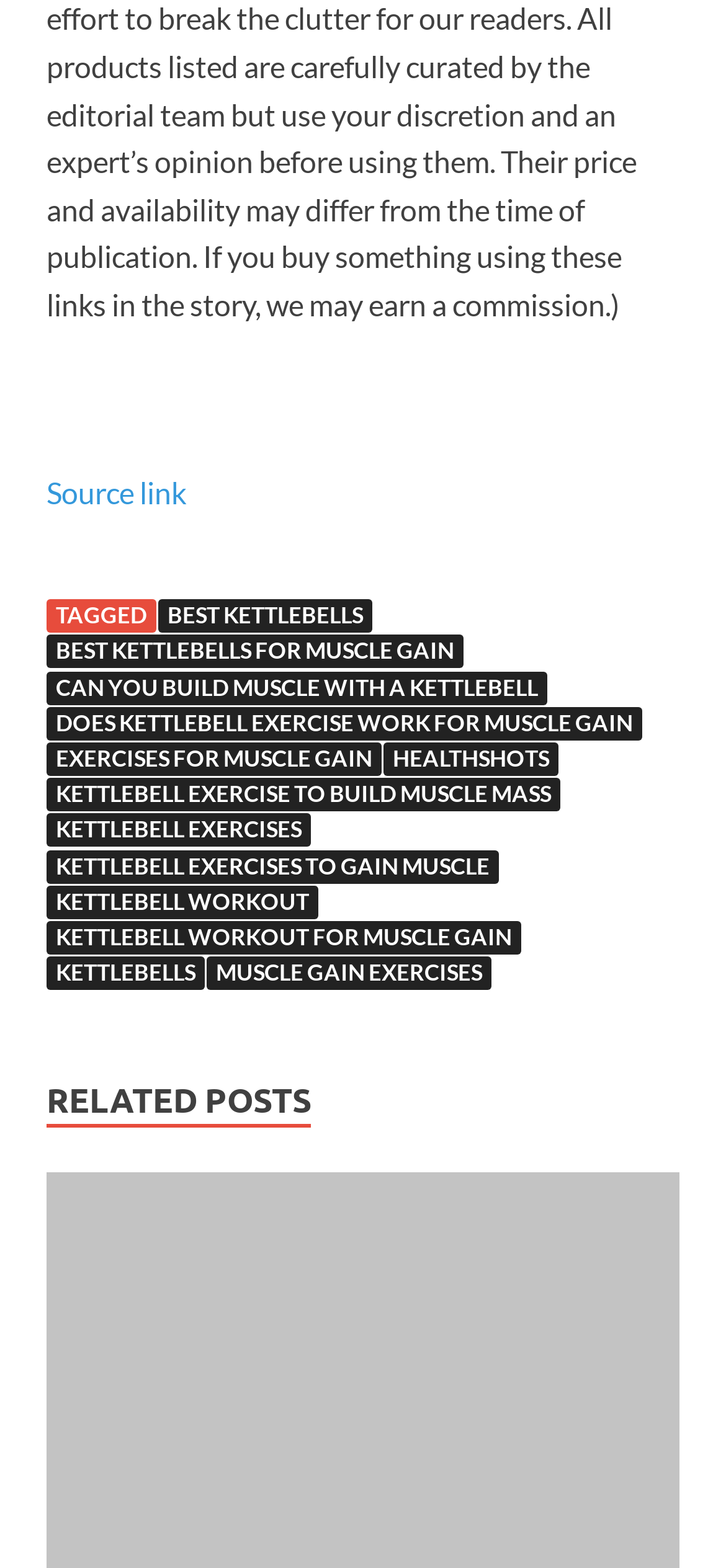Locate the bounding box coordinates of the area where you should click to accomplish the instruction: "Go to next page".

None